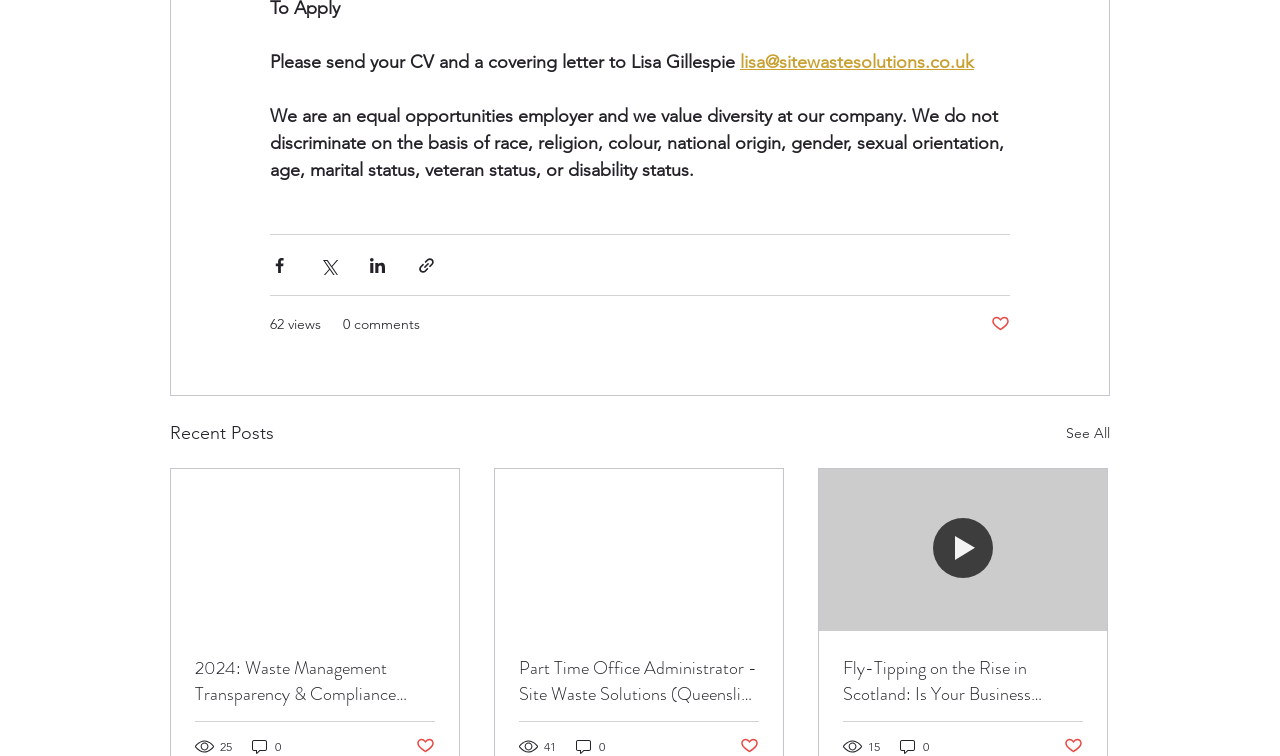Find the bounding box coordinates of the element you need to click on to perform this action: 'Send email to Lisa Gillespie'. The coordinates should be represented by four float values between 0 and 1, in the format [left, top, right, bottom].

[0.578, 0.067, 0.761, 0.097]